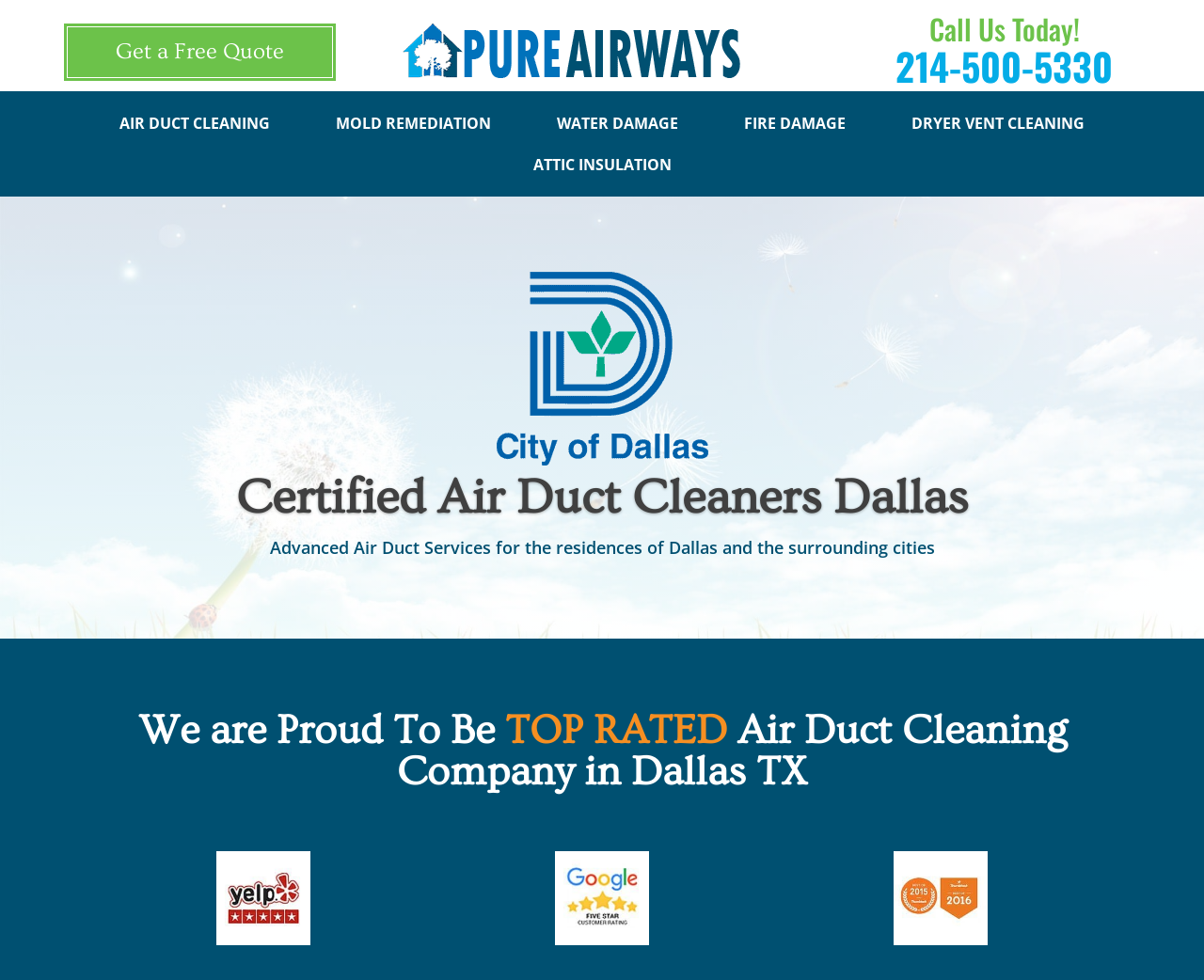Please find the bounding box coordinates for the clickable element needed to perform this instruction: "Click on the 'Market Business News' link".

None